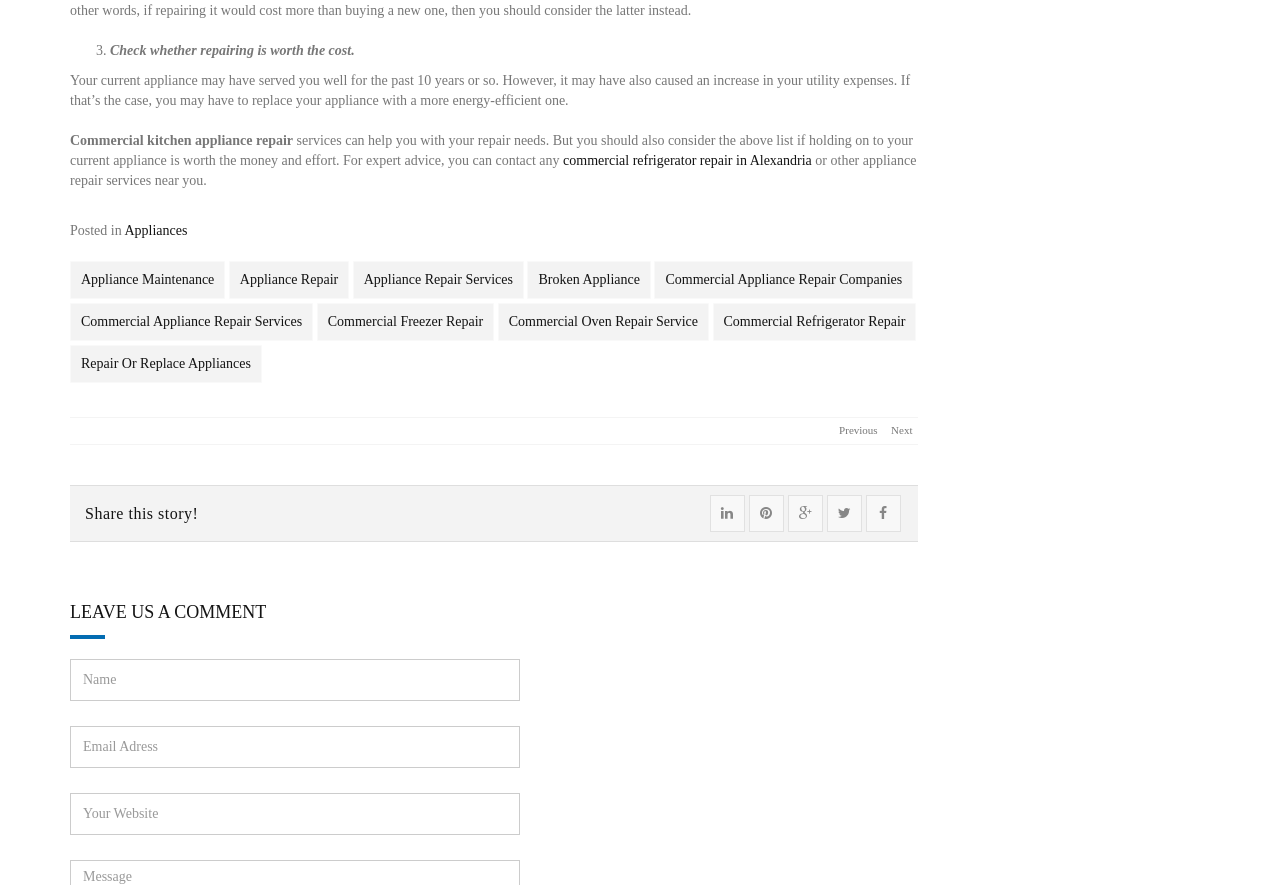What is the function of the textbox labeled 'Name'?
Give a detailed response to the question by analyzing the screenshot.

The textbox labeled 'Name' is likely used to input the name of the user who wants to leave a comment, as it is part of the comment form and is marked as required.